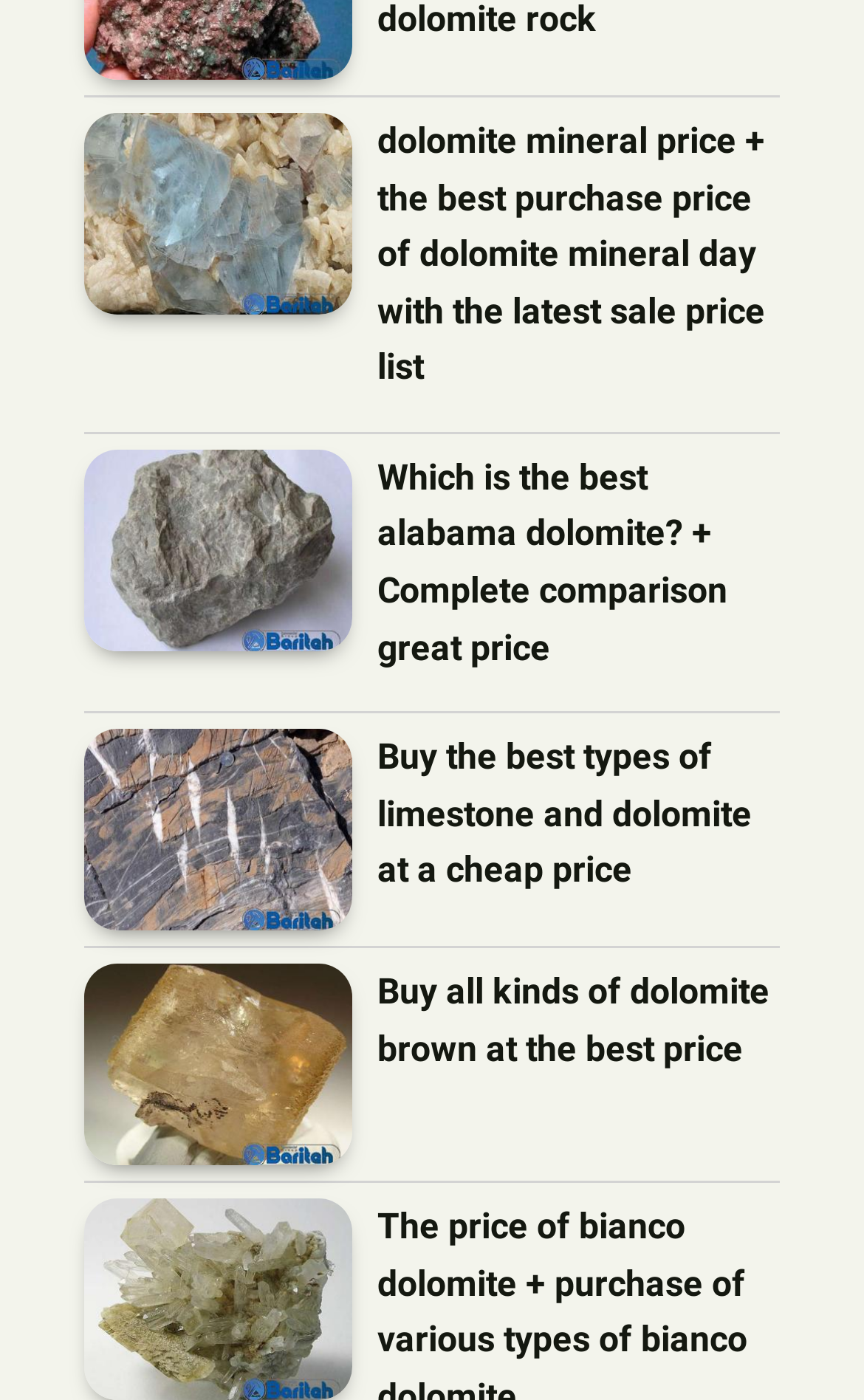How many images are on the webpage?
Look at the screenshot and give a one-word or phrase answer.

6